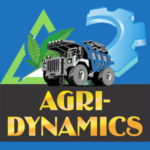Examine the image carefully and respond to the question with a detailed answer: 
What is the symbolic meaning of the gears in the logo?

According to the caption, the graphical elements like gears in the logo signify the integration of industrial efficiency with environmental sustainability, indicating that the gears represent industrial efficiency.